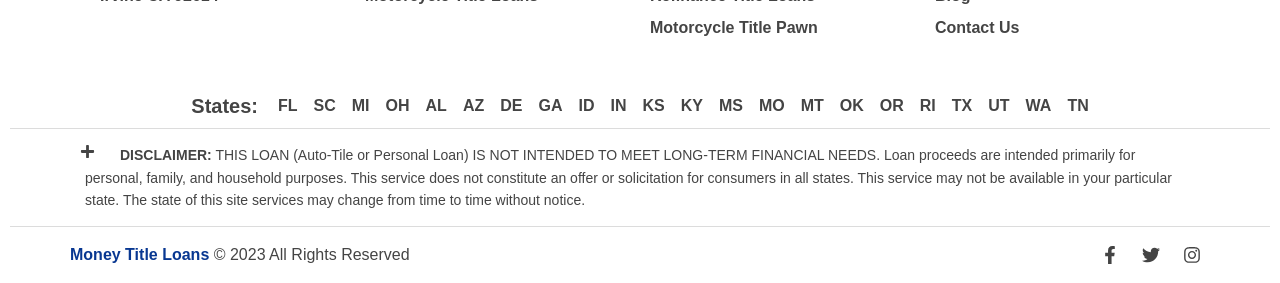Answer the question in one word or a short phrase:
What is the copyright year mentioned on this webpage?

2023